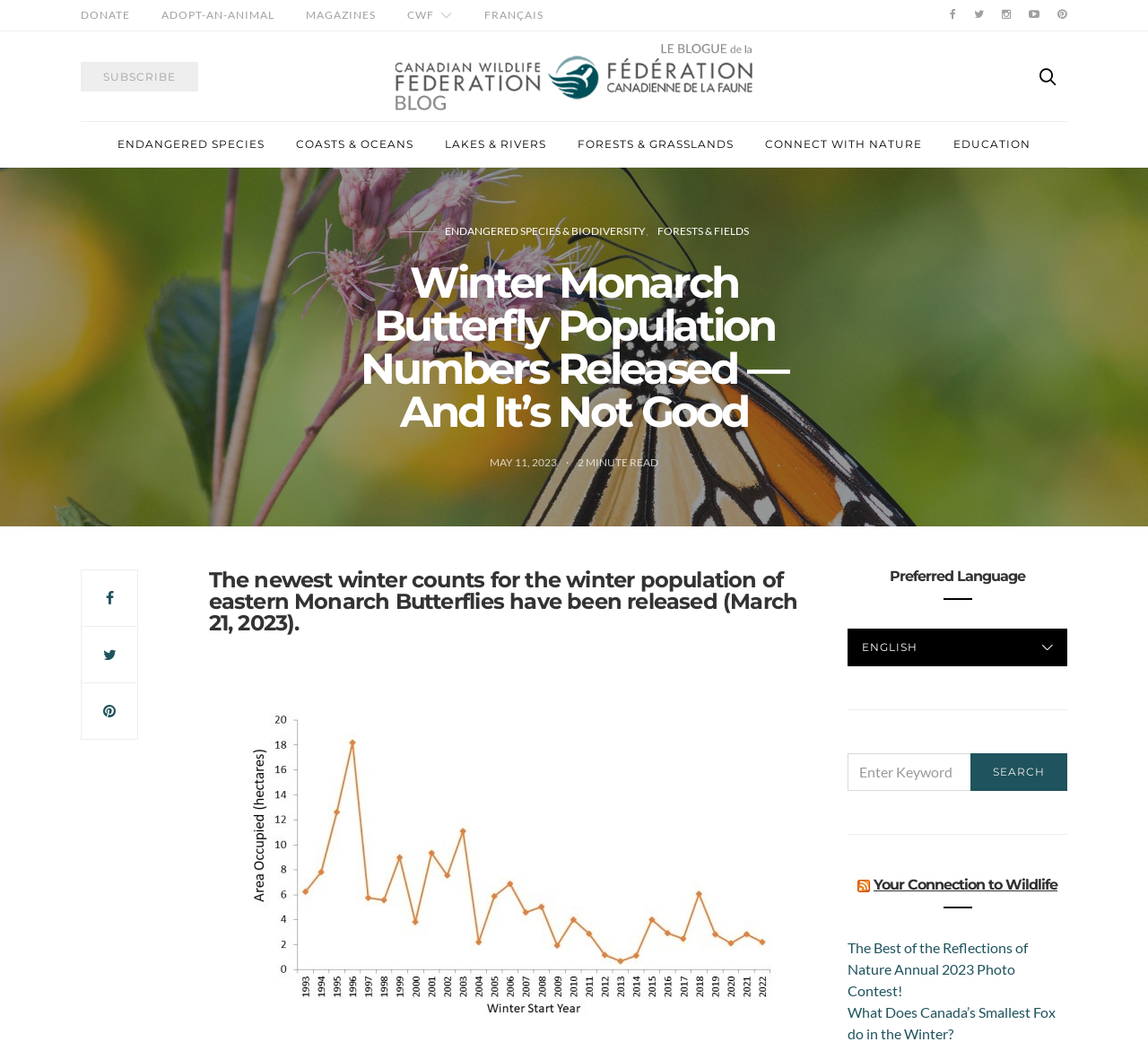Given the element description, predict the bounding box coordinates in the format (top-left x, top-left y, bottom-right x, bottom-right y). Make sure all values are between 0 and 1. Here is the element description: parent_node: SEARCH name="s" placeholder="Enter Keyword"

[0.738, 0.723, 0.846, 0.759]